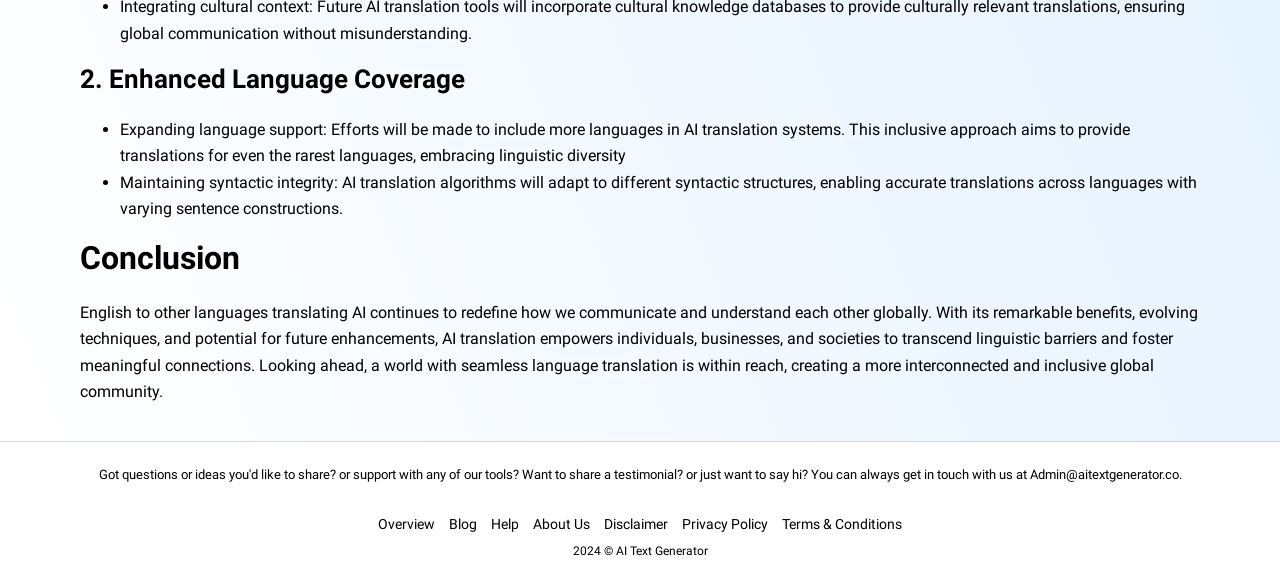What is the main topic of the second heading?
Please give a detailed answer to the question using the information shown in the image.

I determined the main topic of the second heading by looking at the text content of the heading element with the bounding box coordinates [0.062, 0.109, 0.938, 0.167]. The text content is '2. Enhanced Language Coverage', which suggests that the main topic of this heading is about enhancing language coverage.